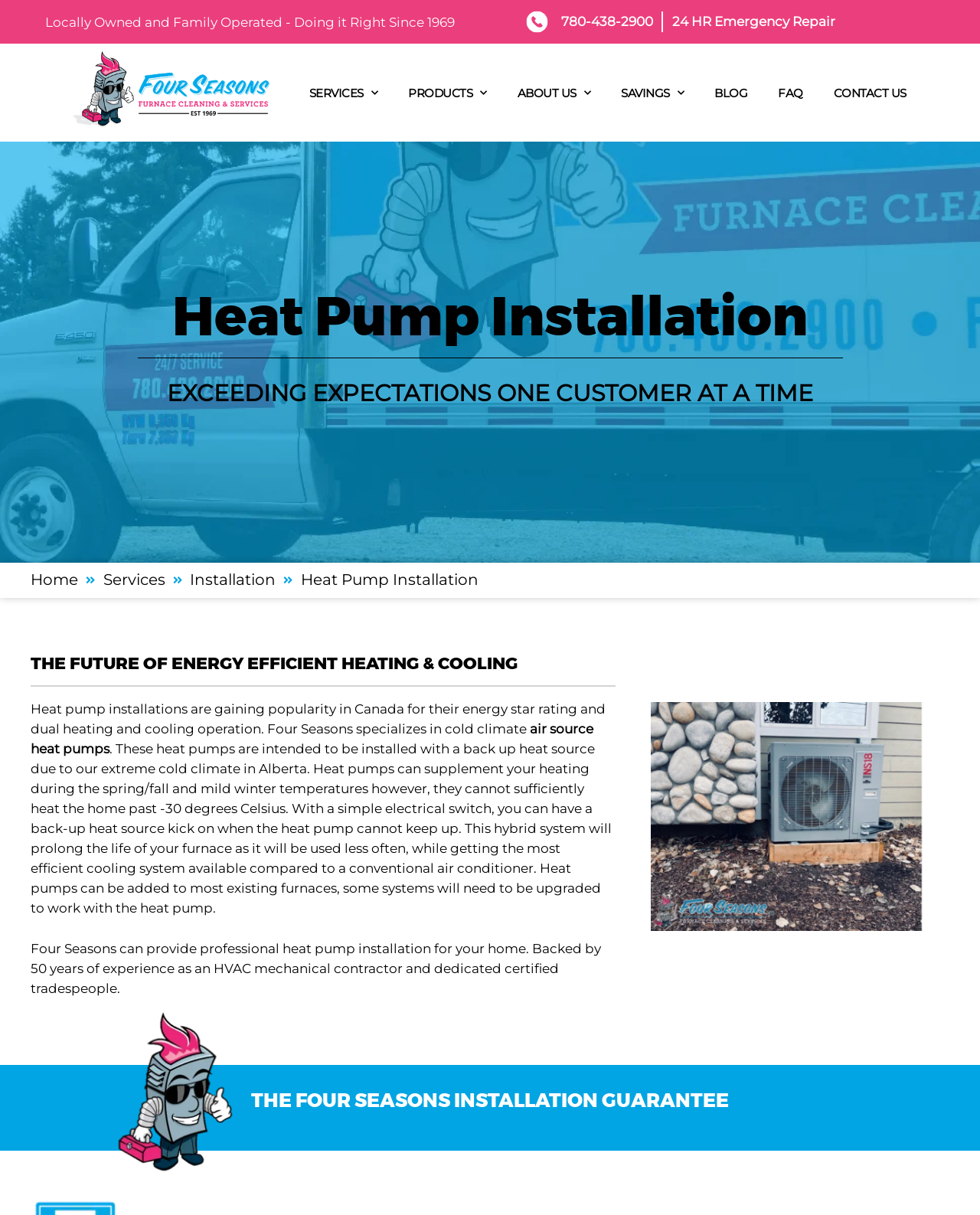Find the bounding box coordinates of the clickable area that will achieve the following instruction: "Learn about the company".

[0.046, 0.008, 0.464, 0.028]